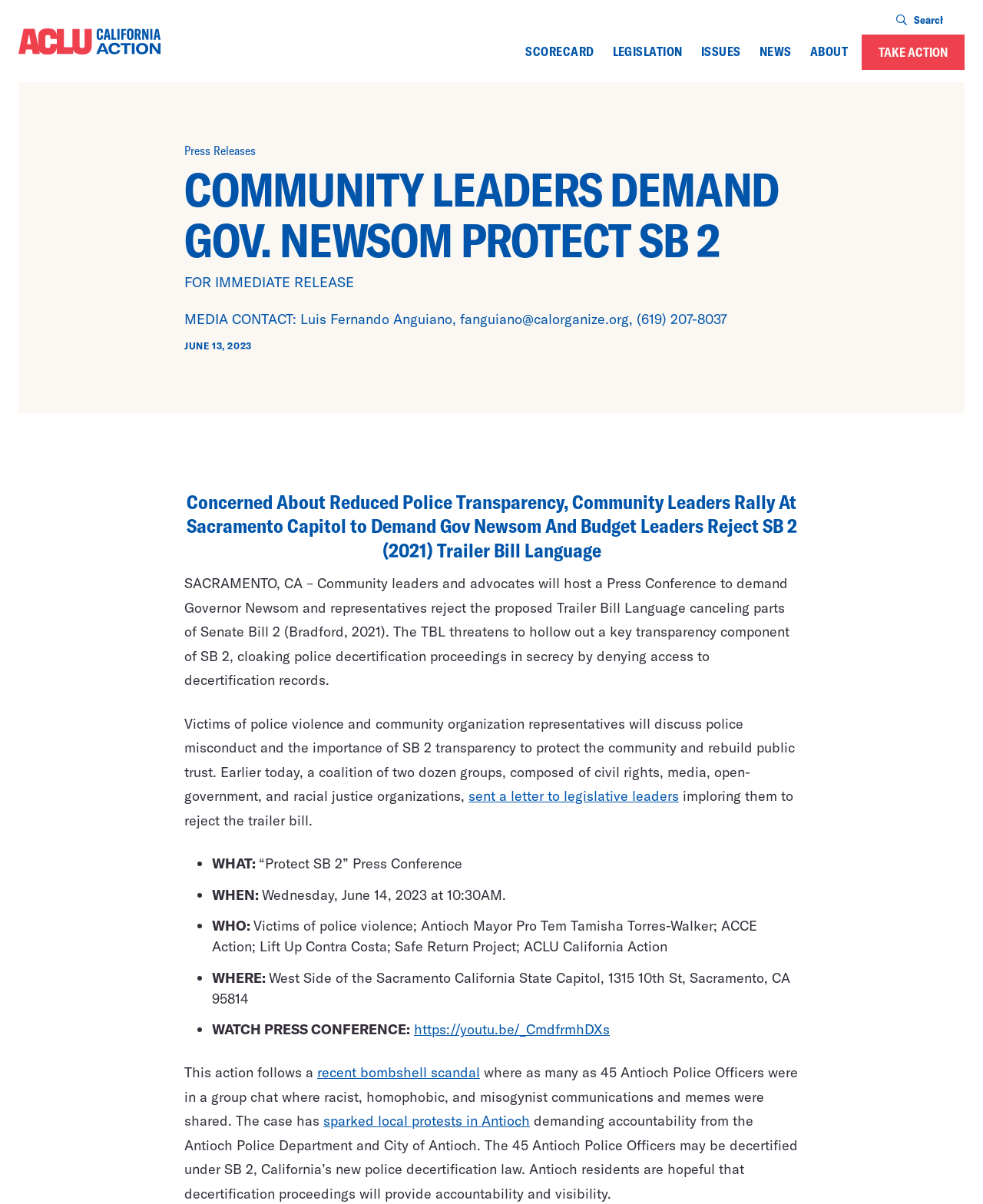Using the format (top-left x, top-left y, bottom-right x, bottom-right y), and given the element description, identify the bounding box coordinates within the screenshot: Democracy & Civic Engagement

[0.694, 0.184, 0.935, 0.202]